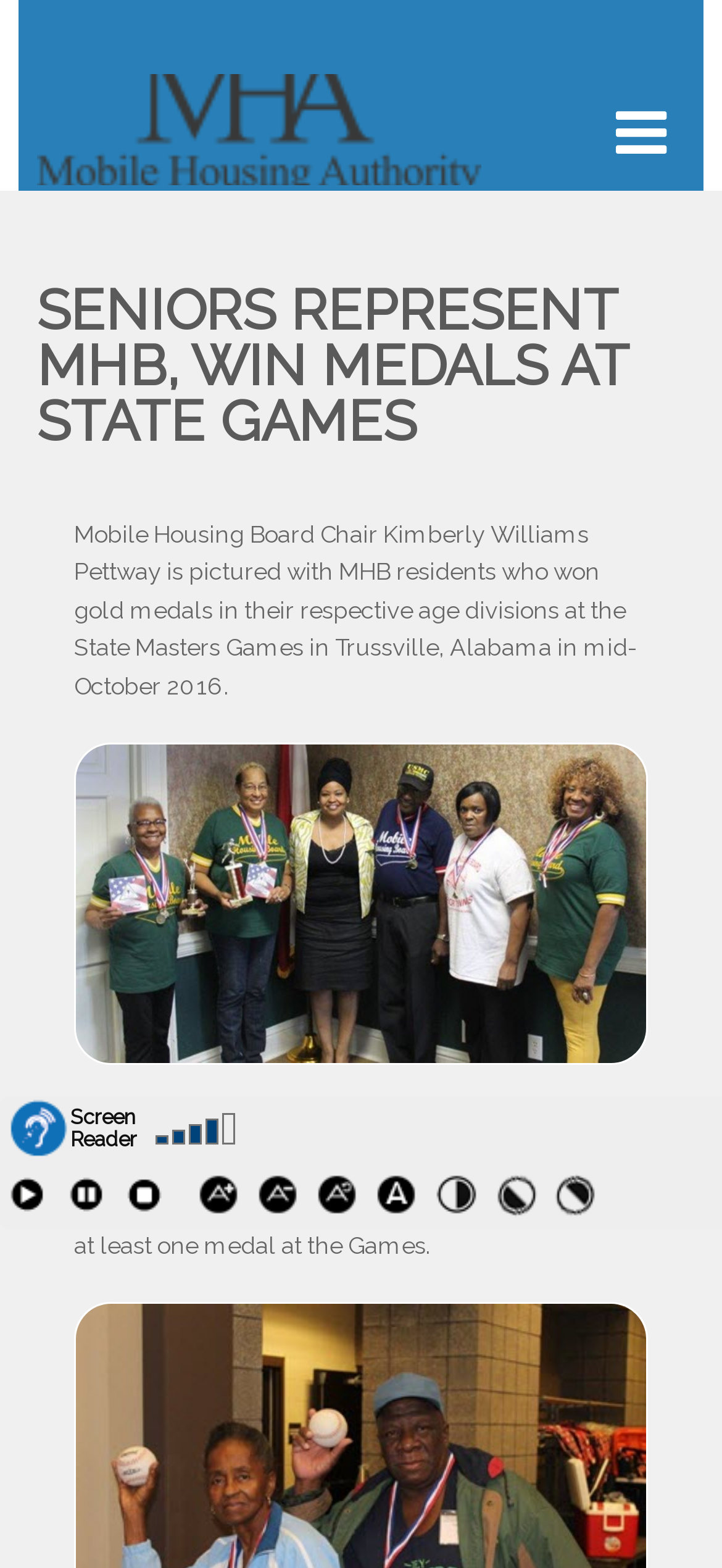What is the location of the State Masters Games mentioned in the webpage?
Based on the screenshot, answer the question with a single word or phrase.

Trussville, Alabama